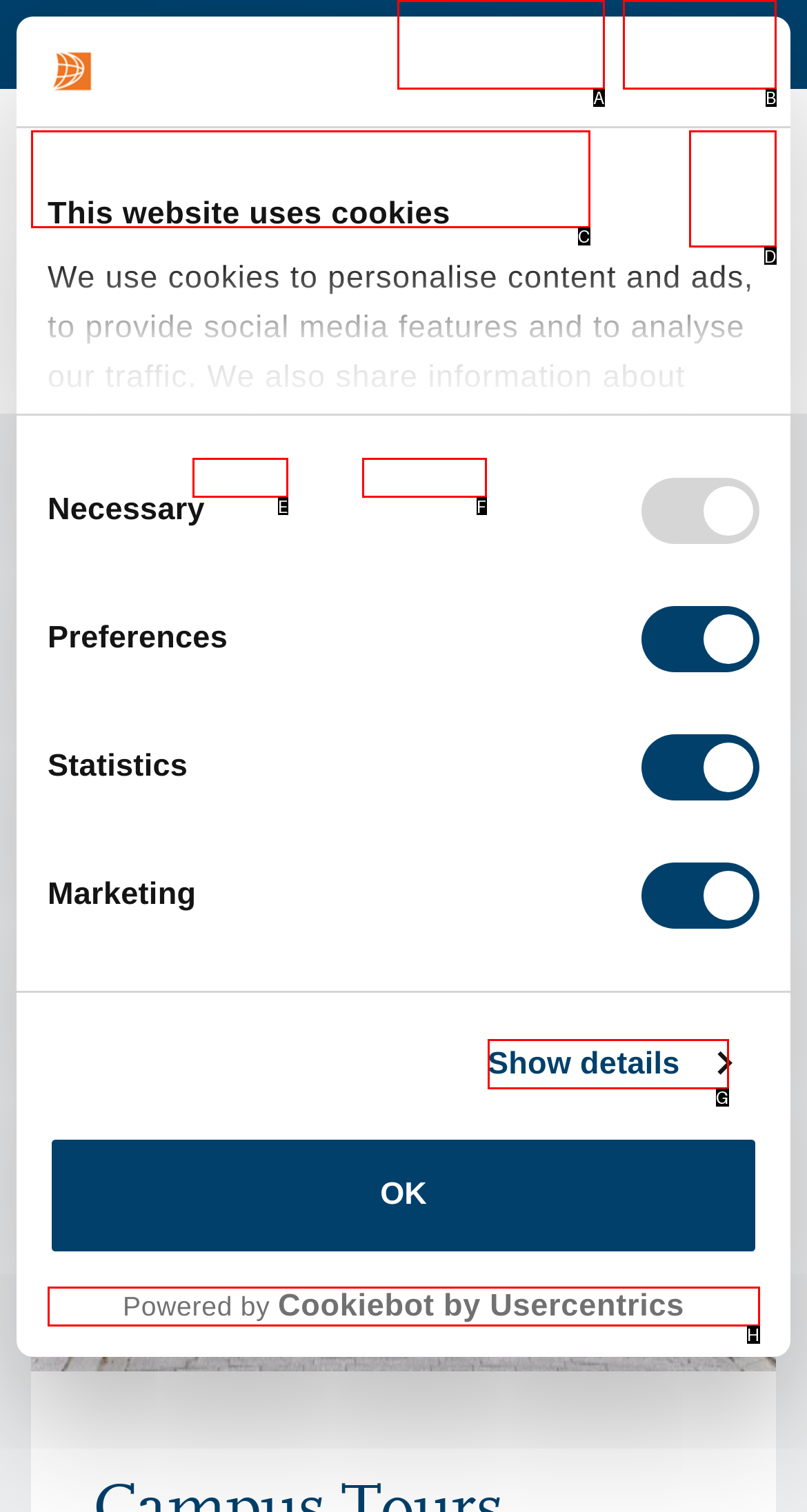Find the HTML element that suits the description: parent_node: Search name="s"
Indicate your answer with the letter of the matching option from the choices provided.

None